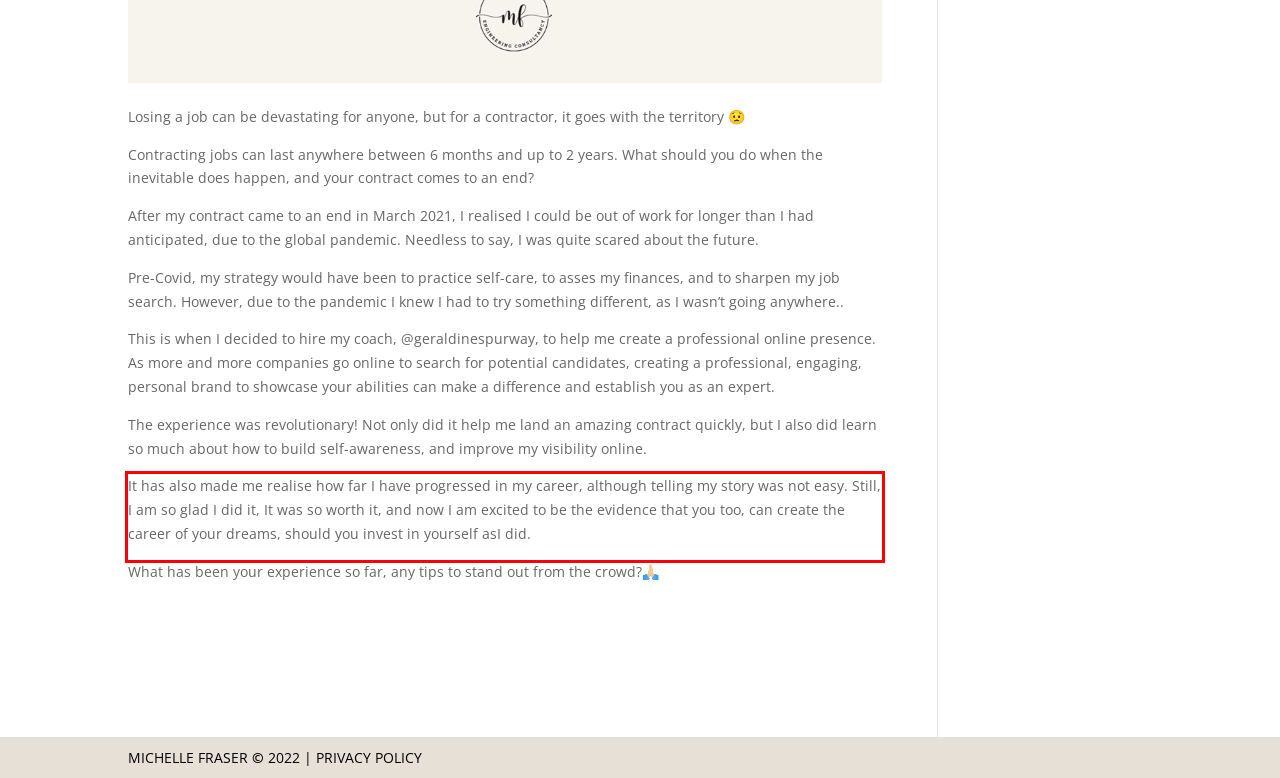Please identify and extract the text from the UI element that is surrounded by a red bounding box in the provided webpage screenshot.

It has also made me realise how far I have progressed in my career, although telling my story was not easy. Still, I am so glad I did it, It was so worth it, and now I am excited to be the evidence that you too, can create the career of your dreams, should you invest in yourself asI did.